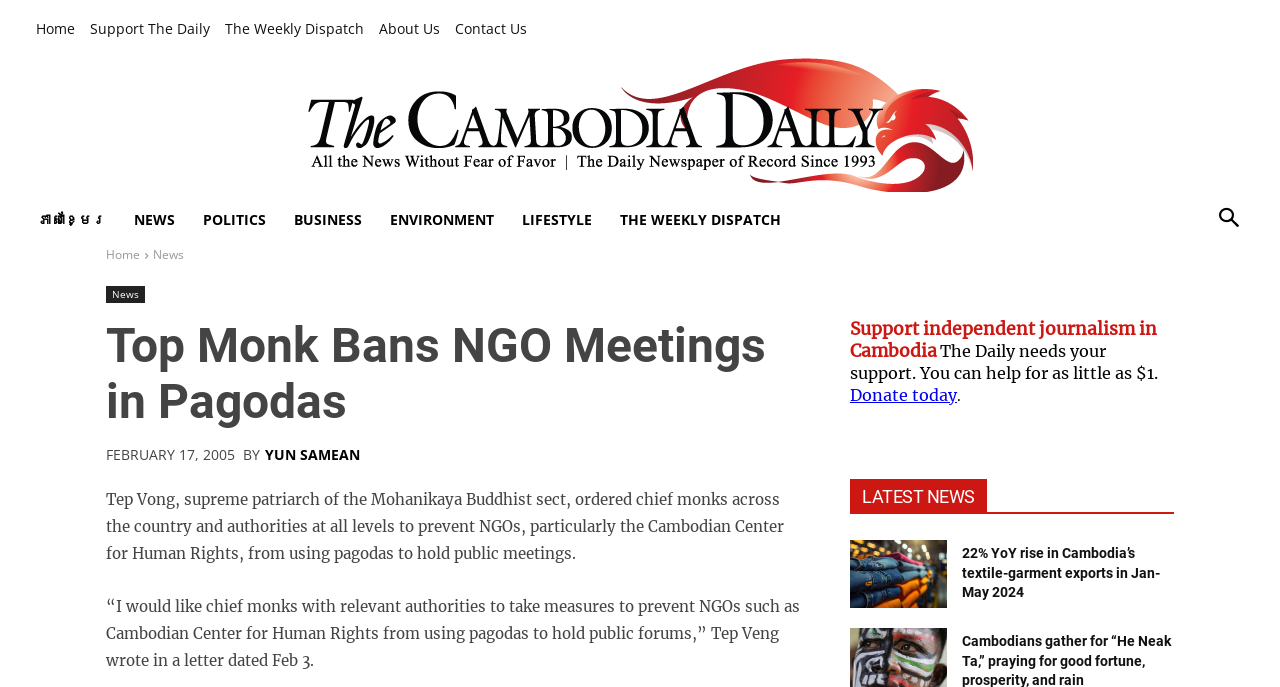Locate the bounding box coordinates of the item that should be clicked to fulfill the instruction: "Read the news about Top Monk Bans NGO Meetings in Pagodas".

[0.083, 0.463, 0.627, 0.624]